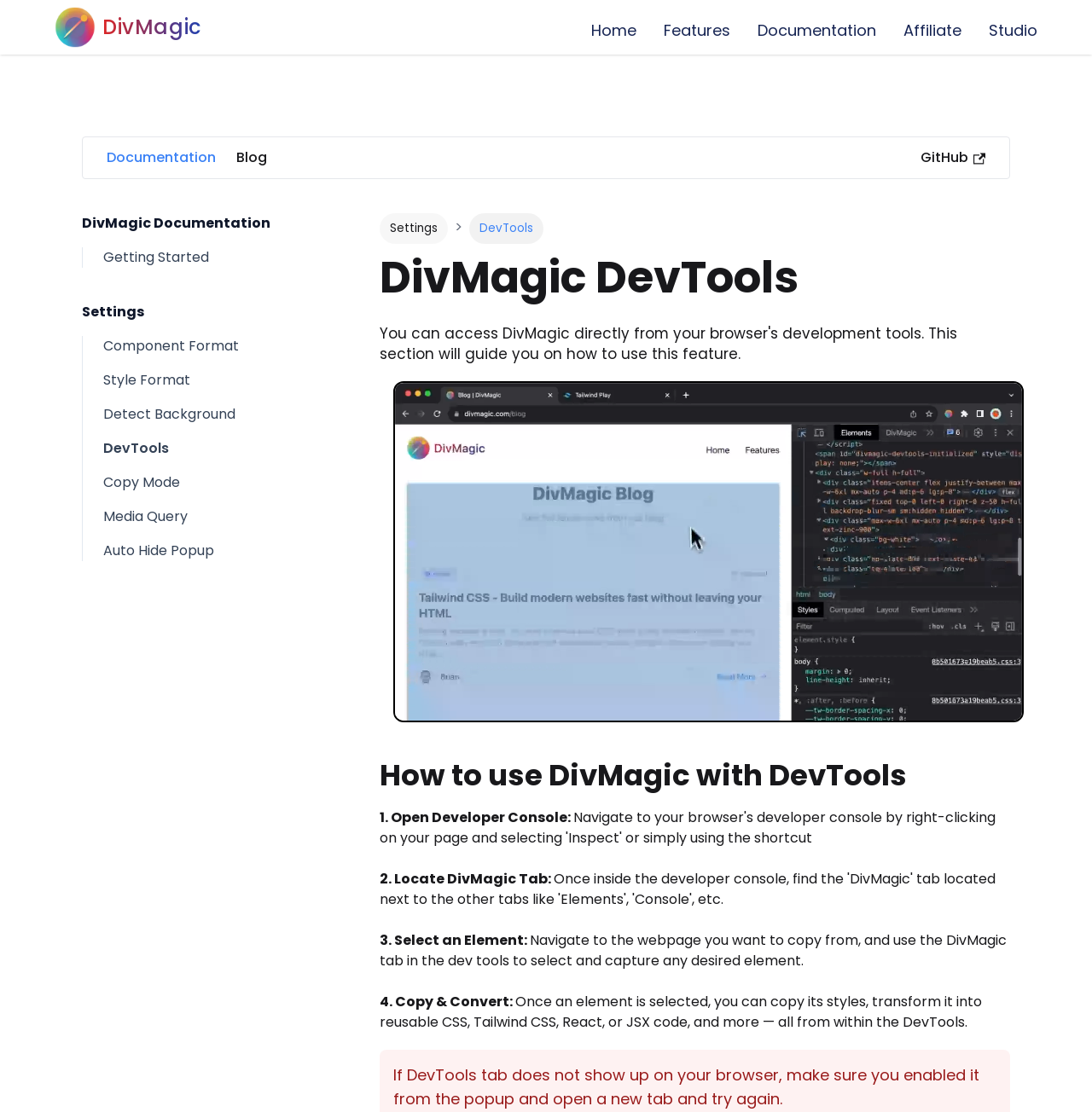Describe all the key features of the webpage in detail.

The webpage is titled "DevTools for DivMagic" and appears to be a documentation or tutorial page for using DivMagic with DevTools. 

At the top left, there is a logo image of DivMagic, accompanied by a link to "DivMagic". To the right of the logo, there are several navigation links, including "Home", "Features", "Documentation", "Affiliate", and "Studio". 

Below the navigation links, there are two sections of links. The first section includes links to "Documentation", "Blog", and "GitHub". The second section includes links to various topics, such as "Getting Started", "Component Format", "Style Format", "Detect Background", "Devtools", "Copy Mode", "Media Query", and "Auto Hide Popup". 

On the right side of the page, there is a settings link and a static text ">" symbol. Below this, there is a heading "DivMagic DevTools" and a video player that takes up most of the right side of the page. 

The main content of the page is a tutorial on "How to use DivMagic with DevTools", which is divided into four steps. Each step is marked with a numbered list marker and includes a brief description of the action to take. The steps are: "Open Developer Console", "Locate DivMagic Tab", "Select an Element", and "Copy & Convert". There is also a note at the bottom of the page with troubleshooting instructions if the DevTools tab does not show up in the browser.